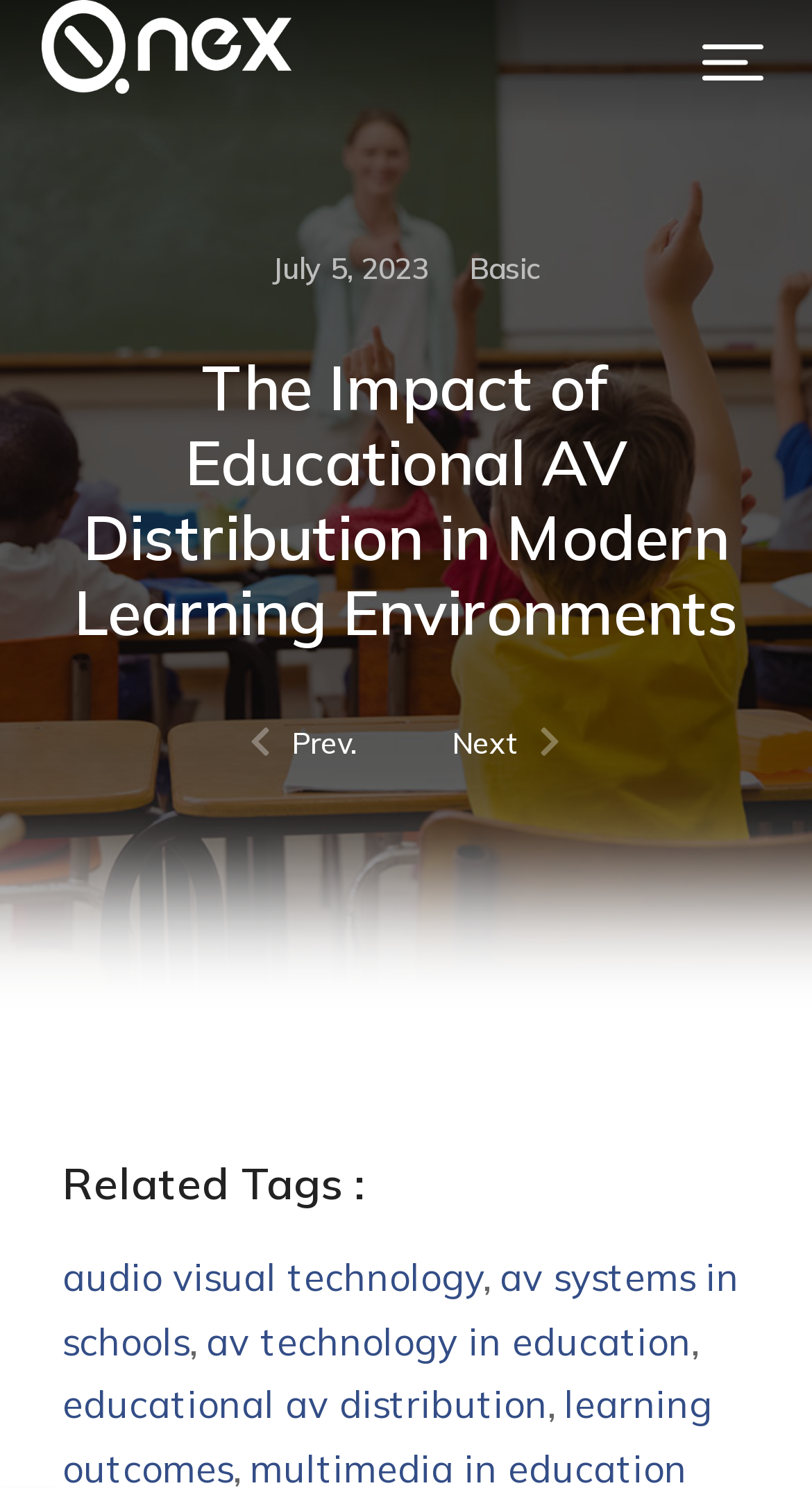Respond with a single word or phrase:
What is the logo of the website?

Q LOGO white